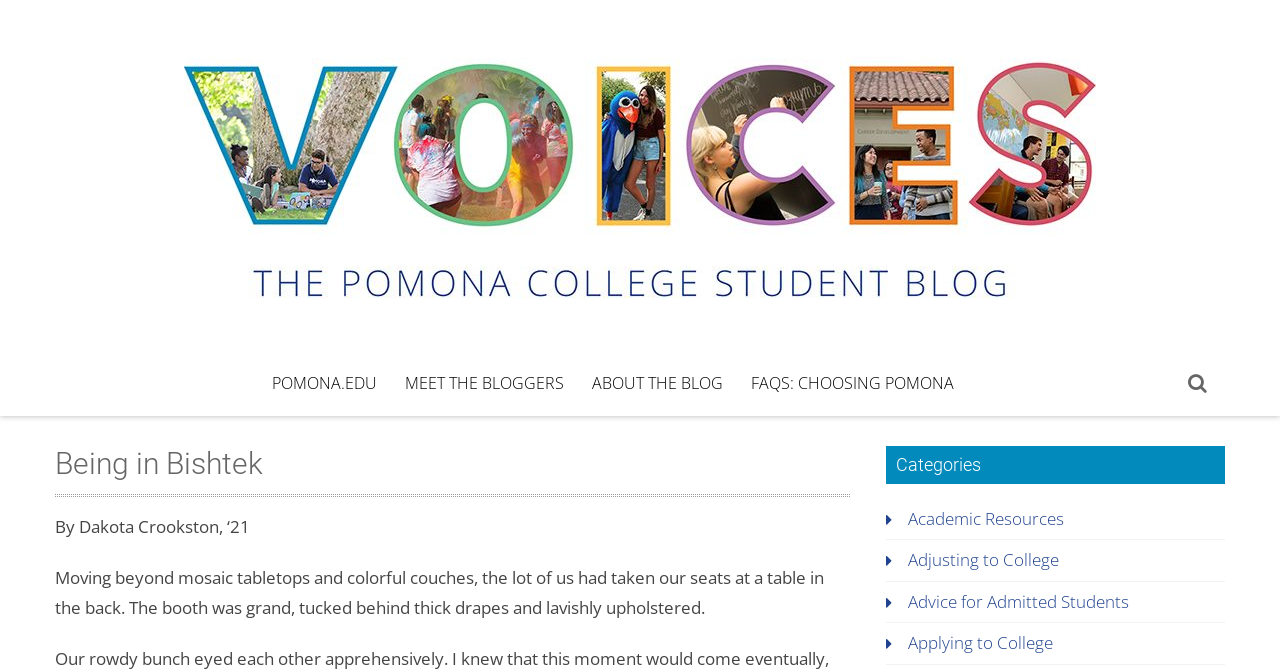Please predict the bounding box coordinates (top-left x, top-left y, bottom-right x, bottom-right y) for the UI element in the screenshot that fits the description: Academic Resources

[0.709, 0.755, 0.831, 0.789]